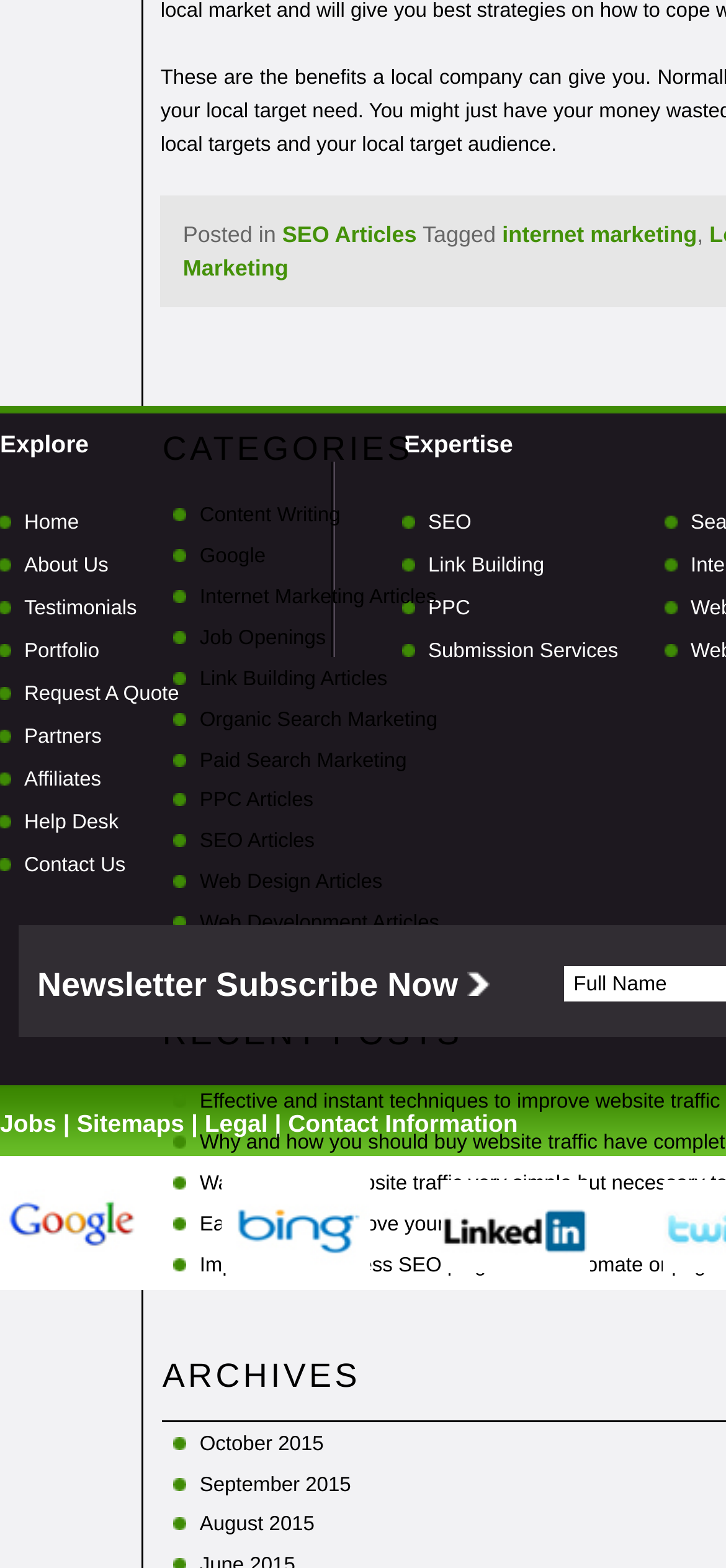How many social media platforms are listed at the bottom of the webpage?
Using the visual information, answer the question in a single word or phrase.

3